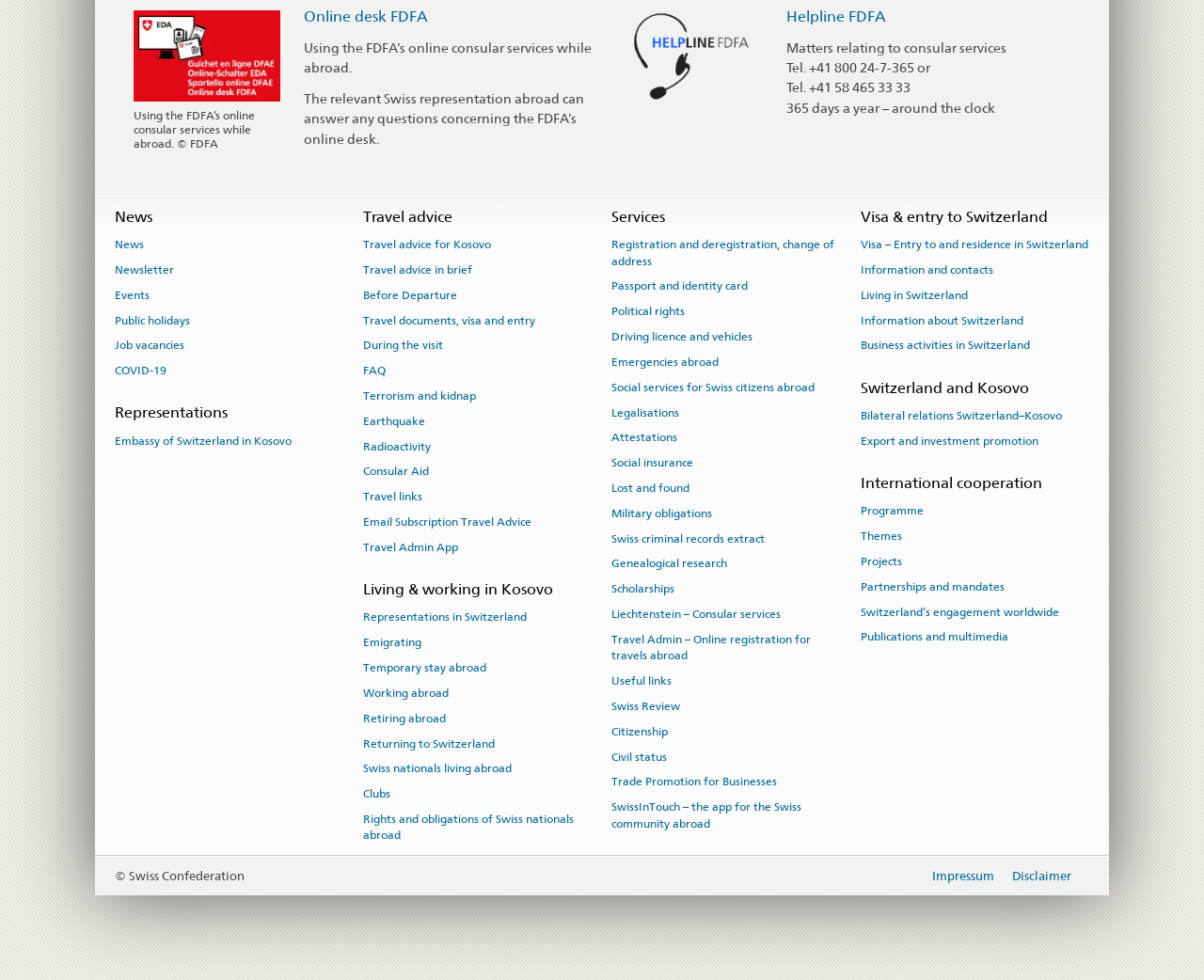Using the details from the image, please elaborate on the following question: What is the main purpose of the Online desk FDFA?

Based on the webpage, the Online desk FDFA is a service provided by the FDFA, and it is related to consular services. The webpage describes it as a way to answer questions concerning the FDFA's online desk, which suggests that it is a platform for people to access consular services online.